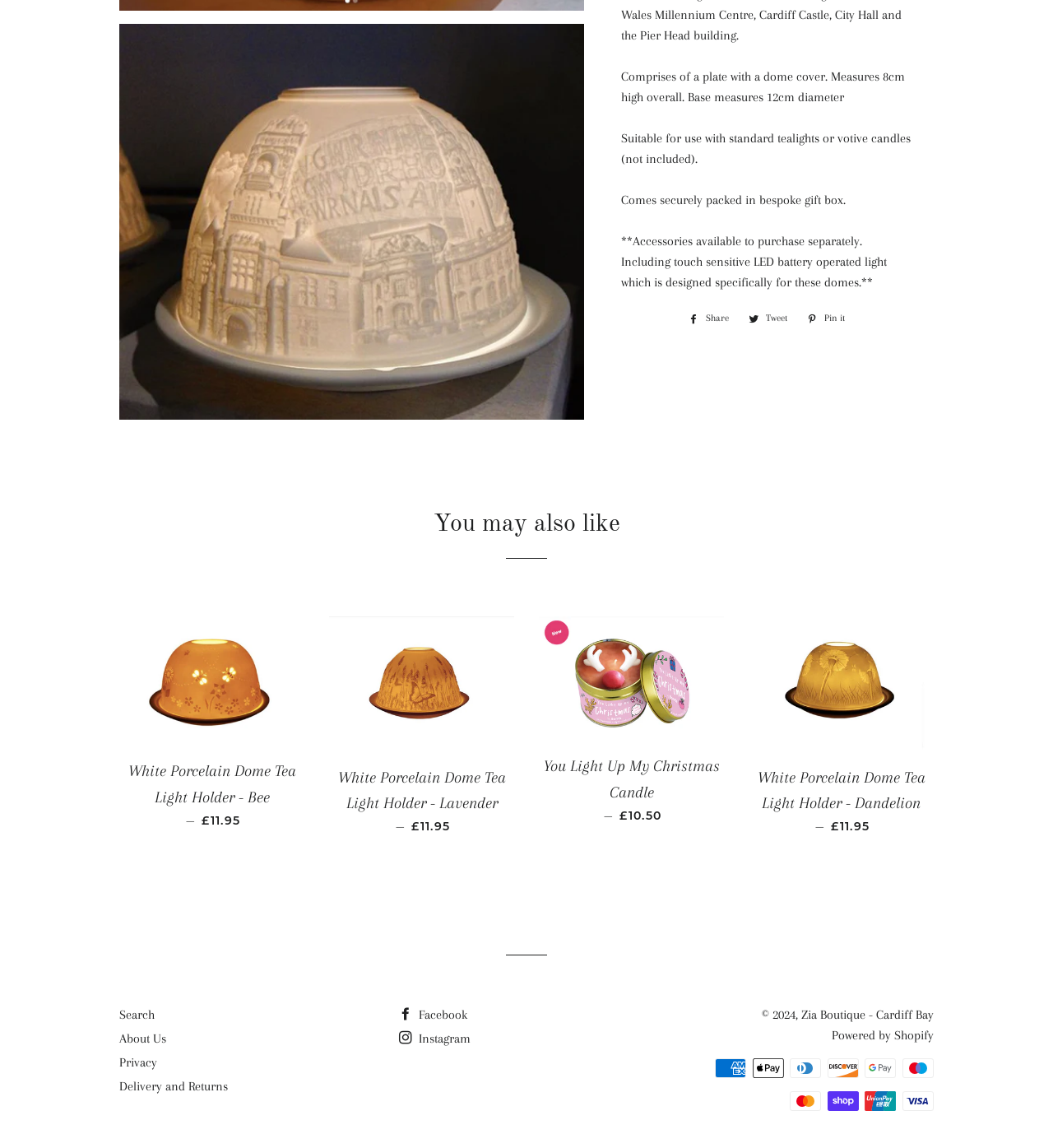Please locate the UI element described by "About Us" and provide its bounding box coordinates.

[0.113, 0.899, 0.158, 0.911]